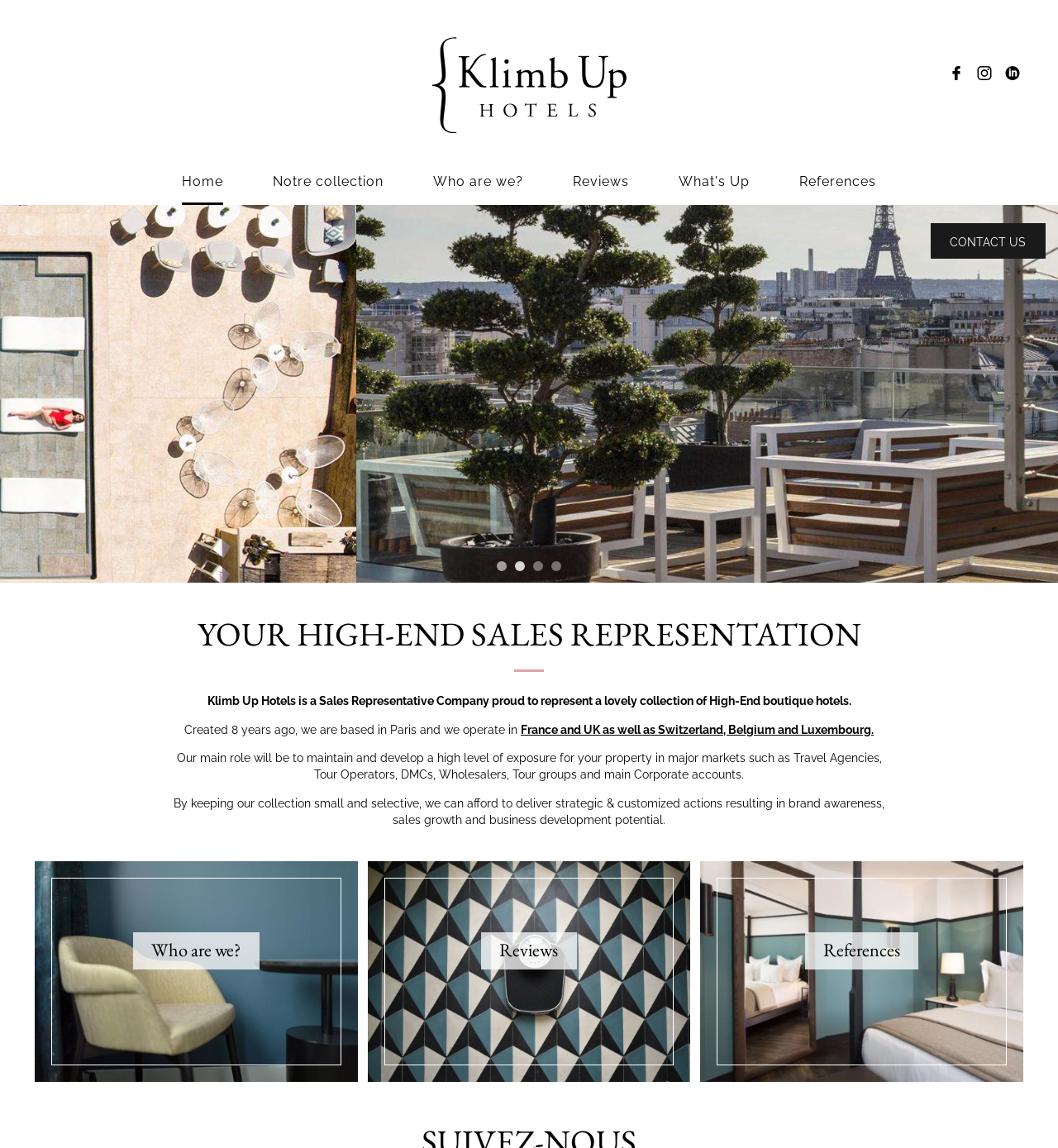Detail the webpage's structure and highlights in your description.

The webpage is the official website of Klimb up Hotels, a sales representation company based in Paris. At the top, there is a logo with a link, accompanied by an image. Below the logo, there is a navigation menu with six links: "Home", "Notre collection", "Who are we?", "Reviews", "What's Up", and "References". These links are aligned horizontally and take up about half of the screen width.

On the right side of the navigation menu, there are three social media links, each represented by an icon: Facebook, Instagram, and Linkedin. Below these icons, there is a "CONTACT US" link.

The main content of the webpage is divided into two sections. The first section has a heading "YOUR HIGH-END SALES REPRESENTATION" and provides an introduction to Klimb Up Hotels. There are four paragraphs of text that describe the company's history, its role, and its goals. The text is arranged in a single column and takes up about two-thirds of the screen width.

The second section has three links with images, each representing a different aspect of the company: "Who are we?", "Reviews", and "References". These links are arranged horizontally and take up the full screen width.

There are also four small buttons arranged horizontally below the main content, but their purpose is not clear from the accessibility tree.